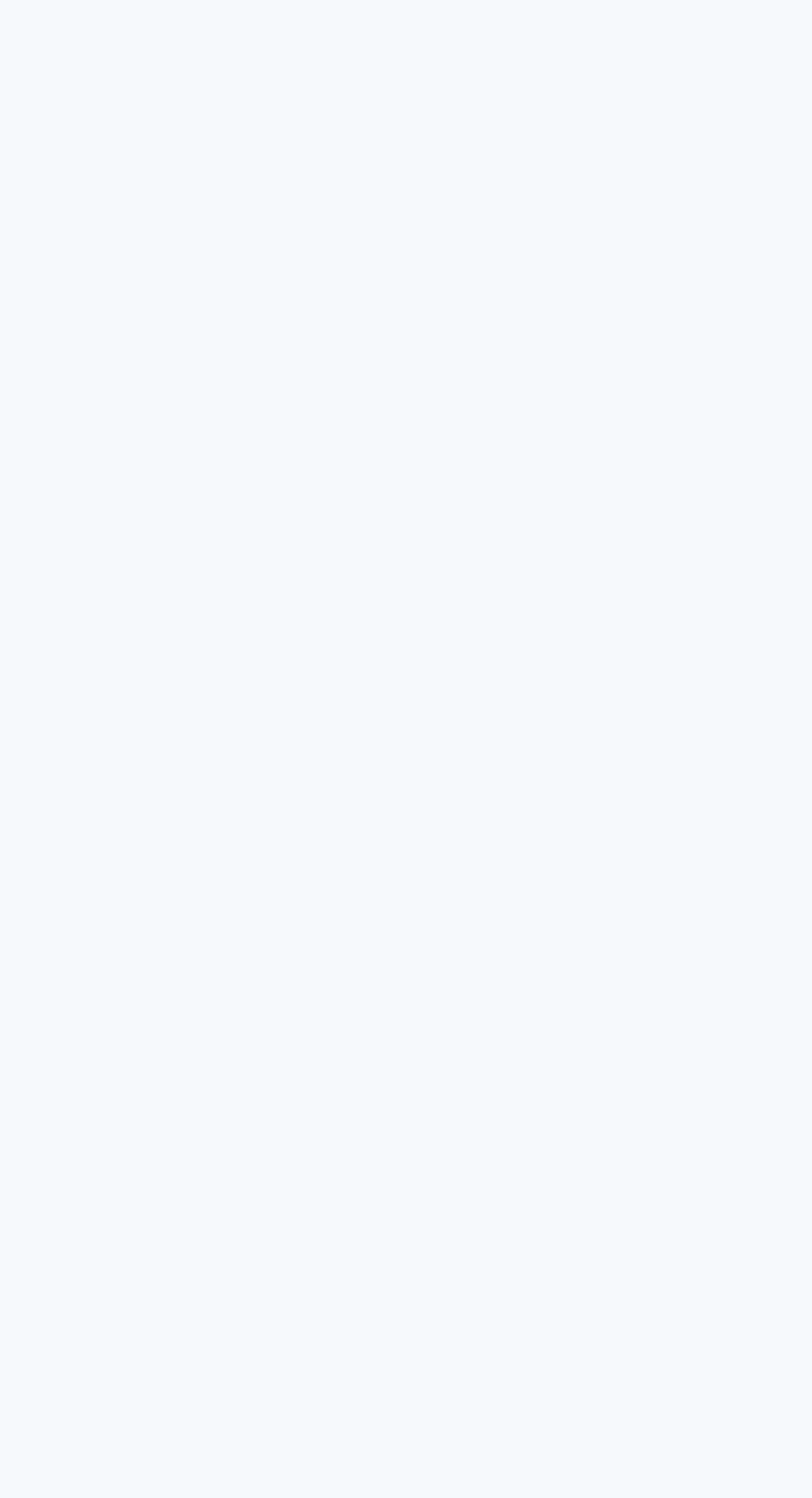Locate the bounding box coordinates of the clickable region to complete the following instruction: "Read about Highlights from ELIA’s Focus on Project Management 2023 in Romania."

[0.038, 0.024, 0.962, 0.093]